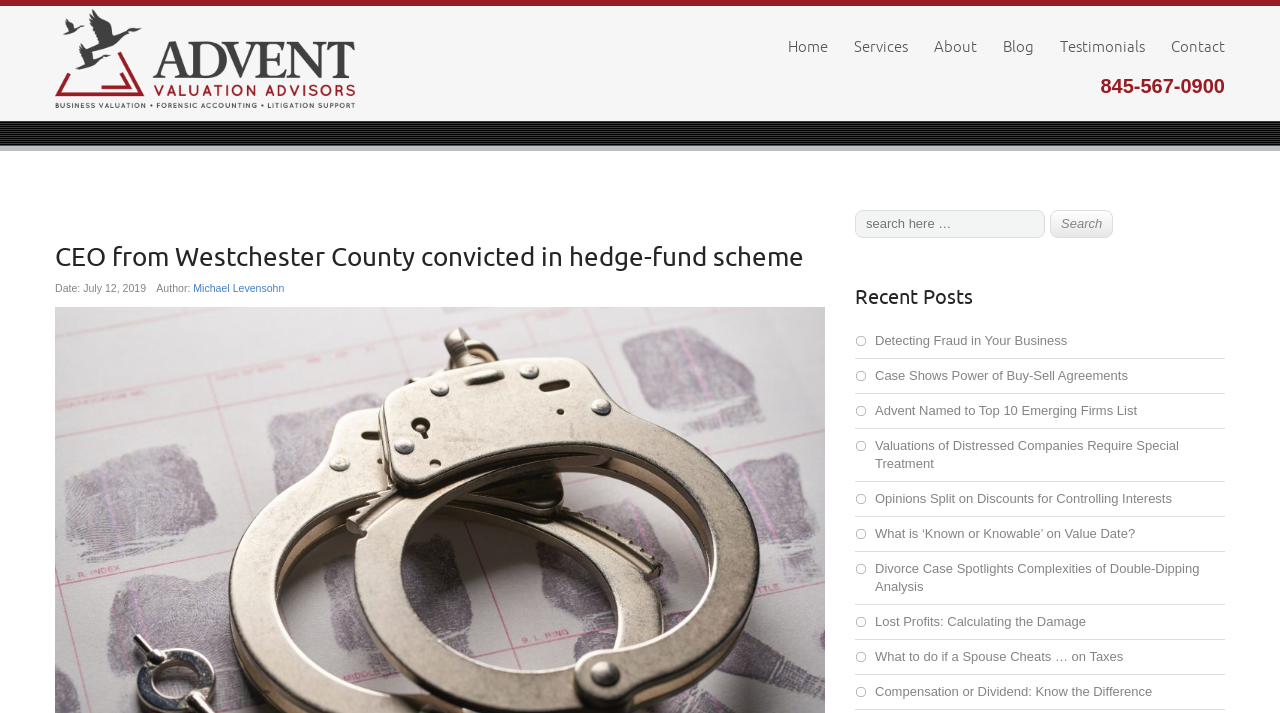Offer a detailed account of what is visible on the webpage.

The webpage appears to be a news article or blog post about the conviction of CEO Anilesh Ahuja and former trader Jeremy Shor in a hedge-fund scheme. At the top of the page, there is a header section with links to various pages, including "Home", "Services", "Blog", "Testimonials", and "Contact". The header section also includes a phone number, "845-567-0900", and a search bar with a button labeled "Search".

Below the header section, there is a main article section with a heading that reads "CEO from Westchester County convicted in hedge-fund scheme". The article includes a date, "July 12, 2019", and an author, "Michael Levensohn". The main content of the article is not explicitly described in the accessibility tree, but it likely discusses the convictions, sentencing, and the scheme itself.

To the right of the main article section, there is a sidebar with a heading that reads "Recent Posts". The sidebar lists several links to other articles, including "Detecting Fraud in Your Business", "Case Shows Power of Buy-Sell Agreements", and several others.

At the top-left of the page, there is an image associated with a link to "Advent Valuation Advisors". The image is positioned above the main article section and to the left of the header section.